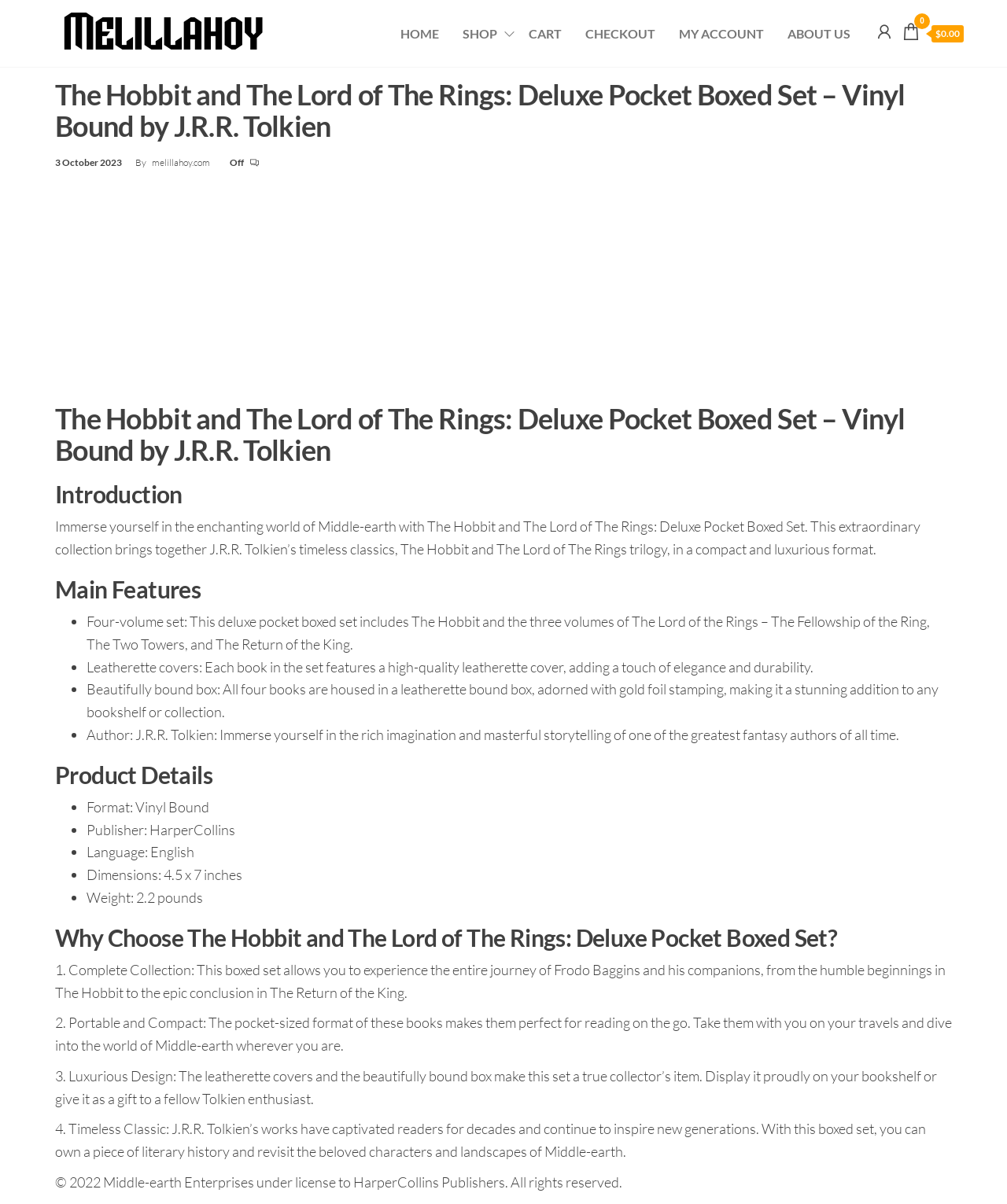Show me the bounding box coordinates of the clickable region to achieve the task as per the instruction: "Check CART".

[0.513, 0.011, 0.57, 0.044]